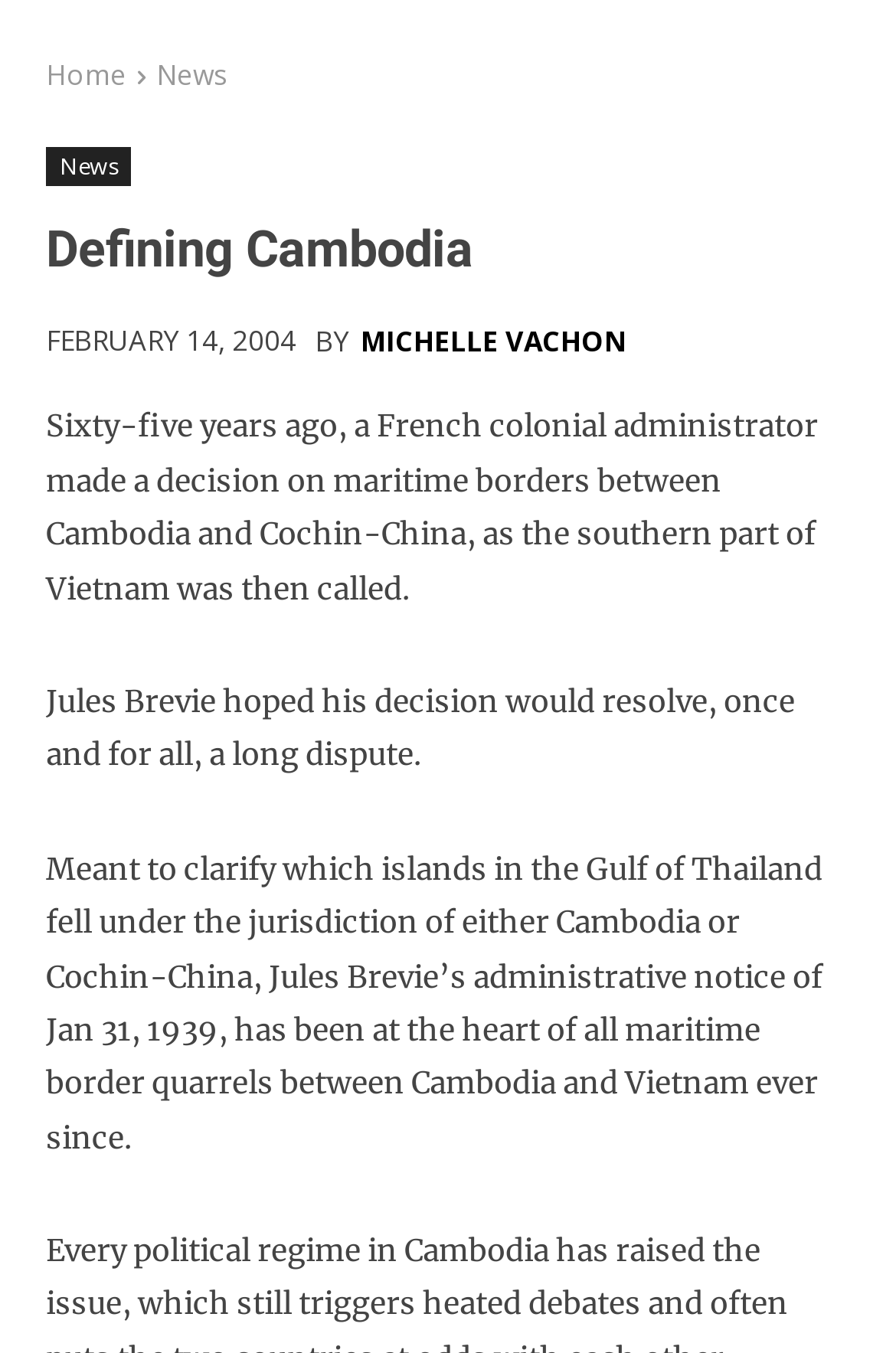Highlight the bounding box of the UI element that corresponds to this description: "Home".

[0.051, 0.041, 0.141, 0.07]